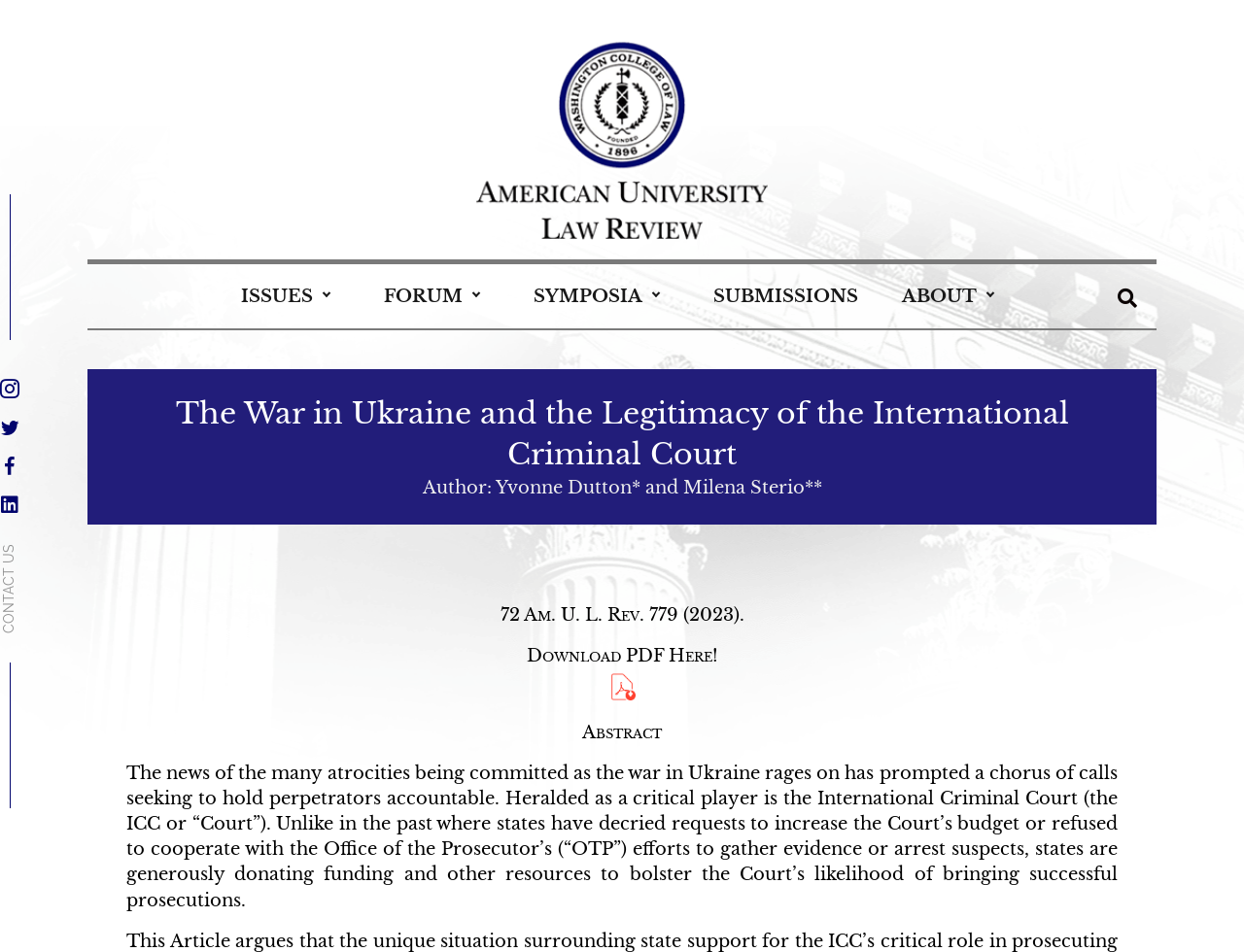Answer the question using only one word or a concise phrase: Who are the authors of the article?

Yvonne Dutton and Milena Sterio